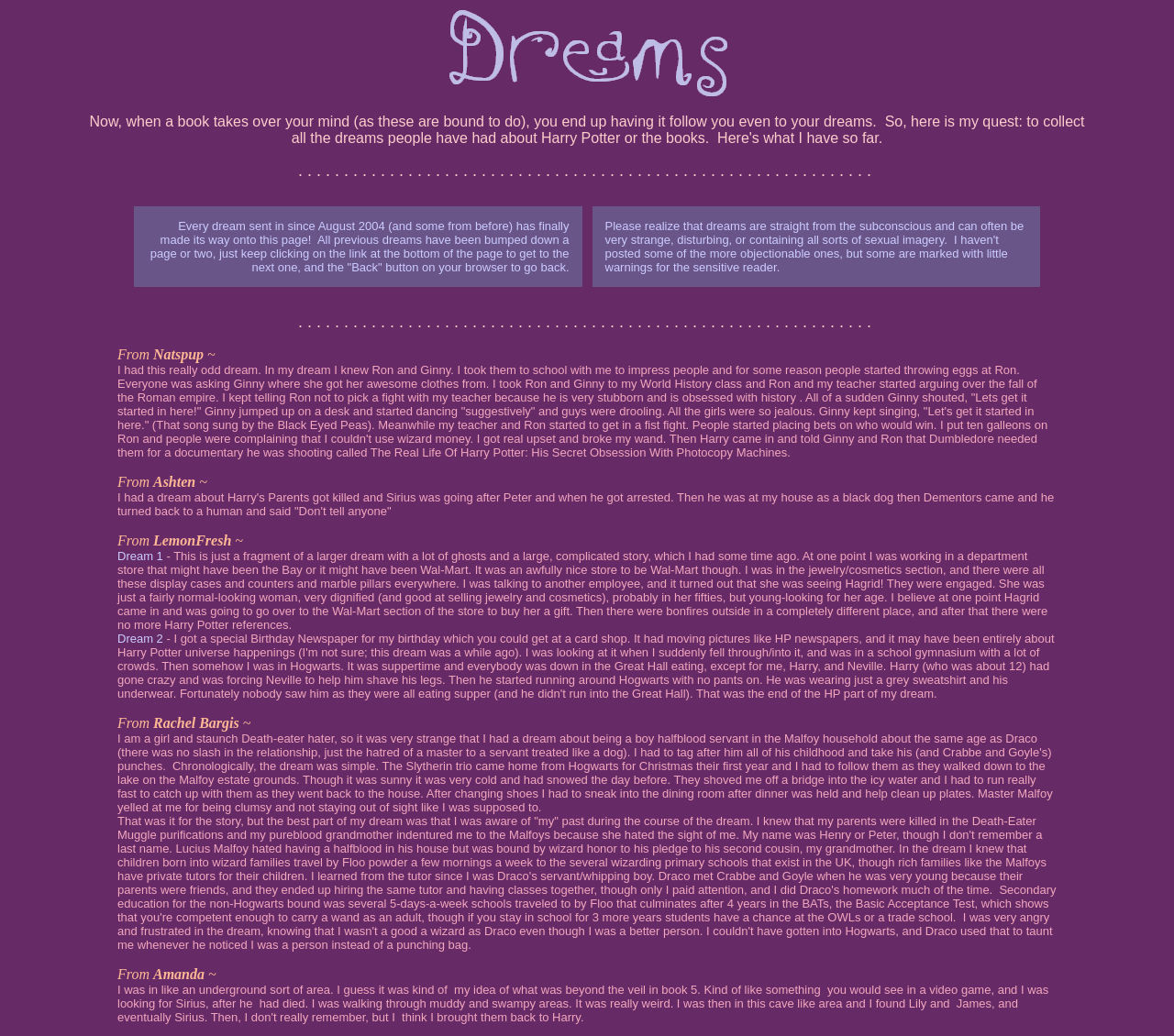Describe in detail what you see on the webpage.

The webpage "Harry Potter dreams" features a collection of dream stories related to the Harry Potter series. At the top of the page, there is an image taking up about a quarter of the screen. Below the image, there is a blockquote section with a brief introduction to the dream stories.

The main content of the page is a table with multiple rows, each containing a dream story. There are several dream stories, each with a title and a description. The dream stories are quite detailed and imaginative, with some featuring characters from the Harry Potter series, such as Ron, Ginny, and Harry.

To the left of each dream story, there is a label indicating the author of the dream, with a tilde (~) symbol separating the author's name from the dream title. The dream stories are quite long, with some taking up multiple paragraphs.

The page has a simple layout, with a focus on presenting the dream stories in a clear and readable format. There are no obvious headings or sections, but the use of blockquotes and tables helps to organize the content and make it easy to follow. Overall, the page appears to be a collection of fan-generated content, with users sharing their own Harry Potter-inspired dreams.